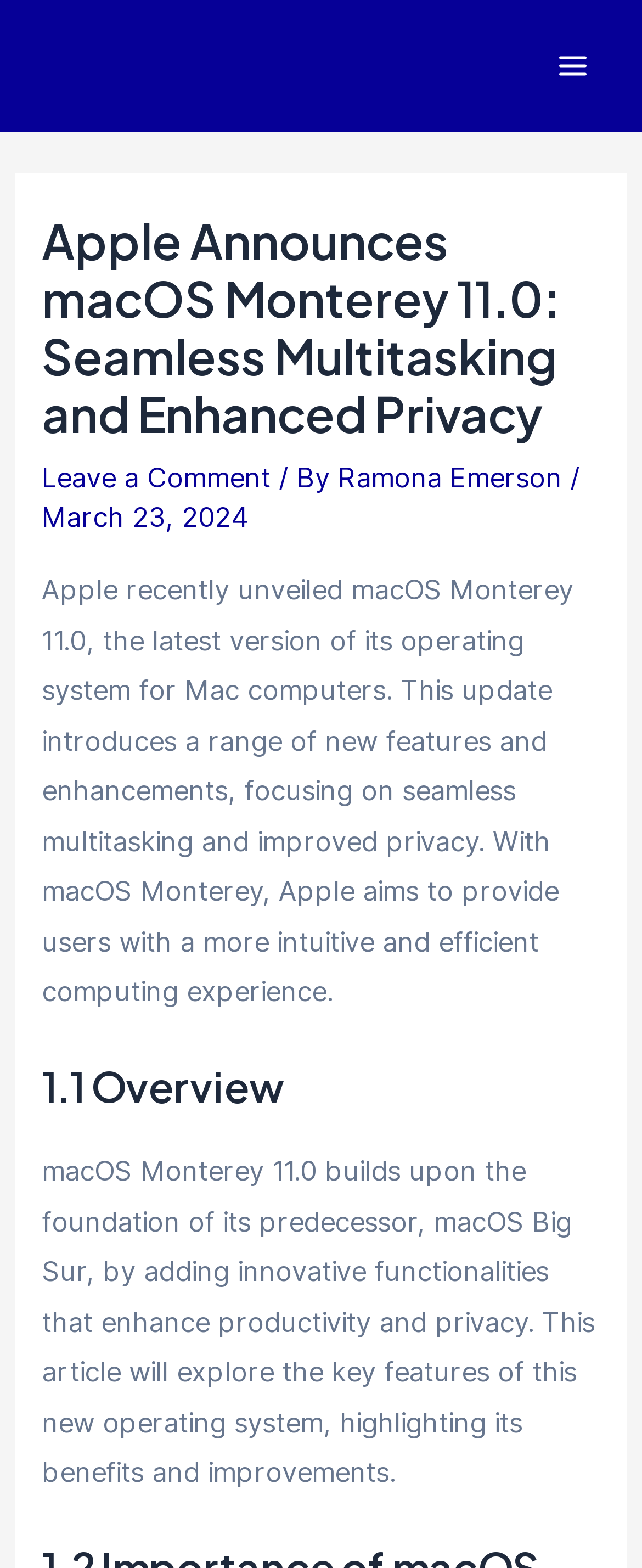Determine the bounding box of the UI element mentioned here: "Ramona Emerson". The coordinates must be in the format [left, top, right, bottom] with values ranging from 0 to 1.

[0.526, 0.294, 0.888, 0.315]